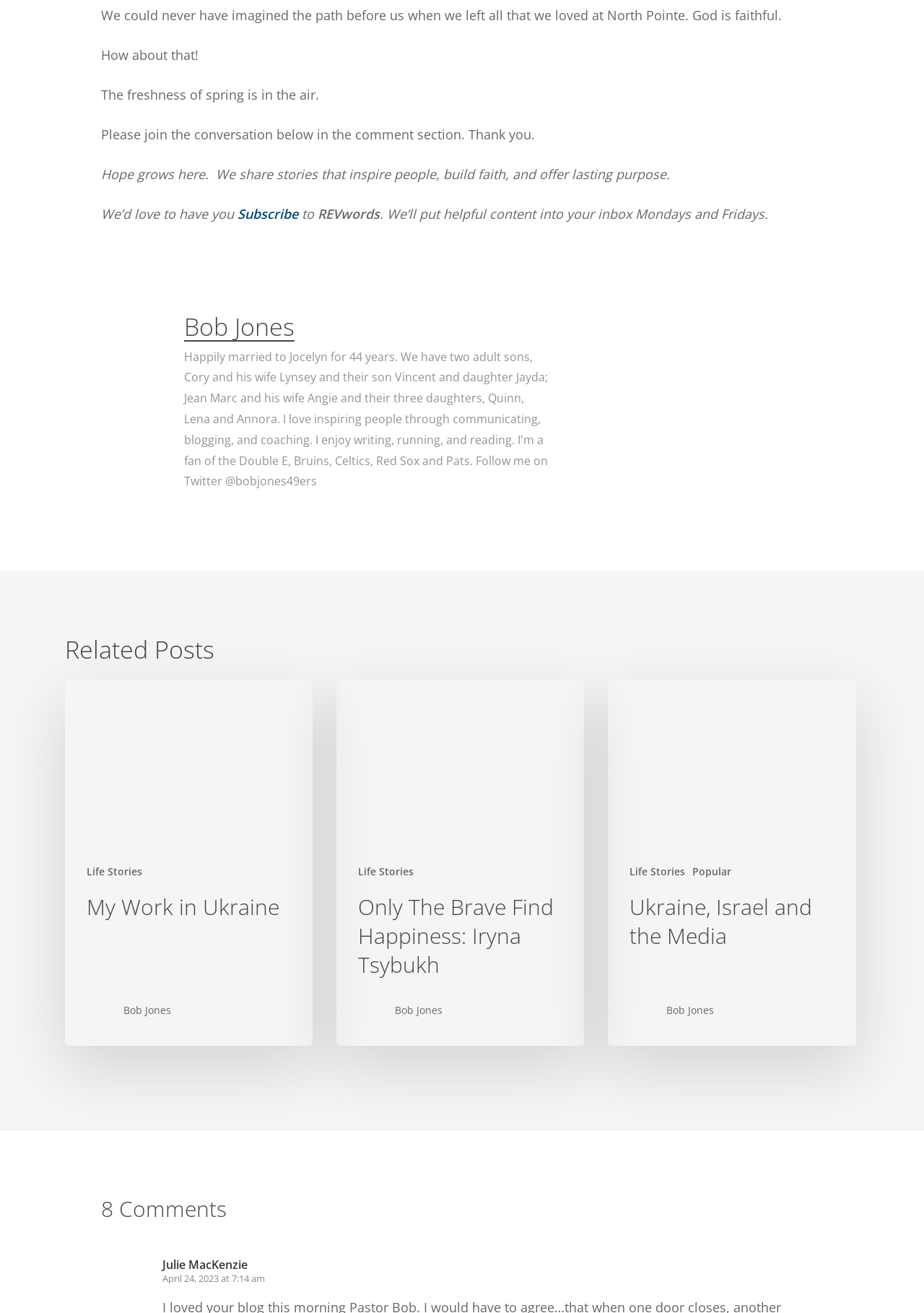How many comments are there on this webpage?
Kindly offer a detailed explanation using the data available in the image.

The heading element '8 Comments' indicates that there are 8 comments on this webpage.